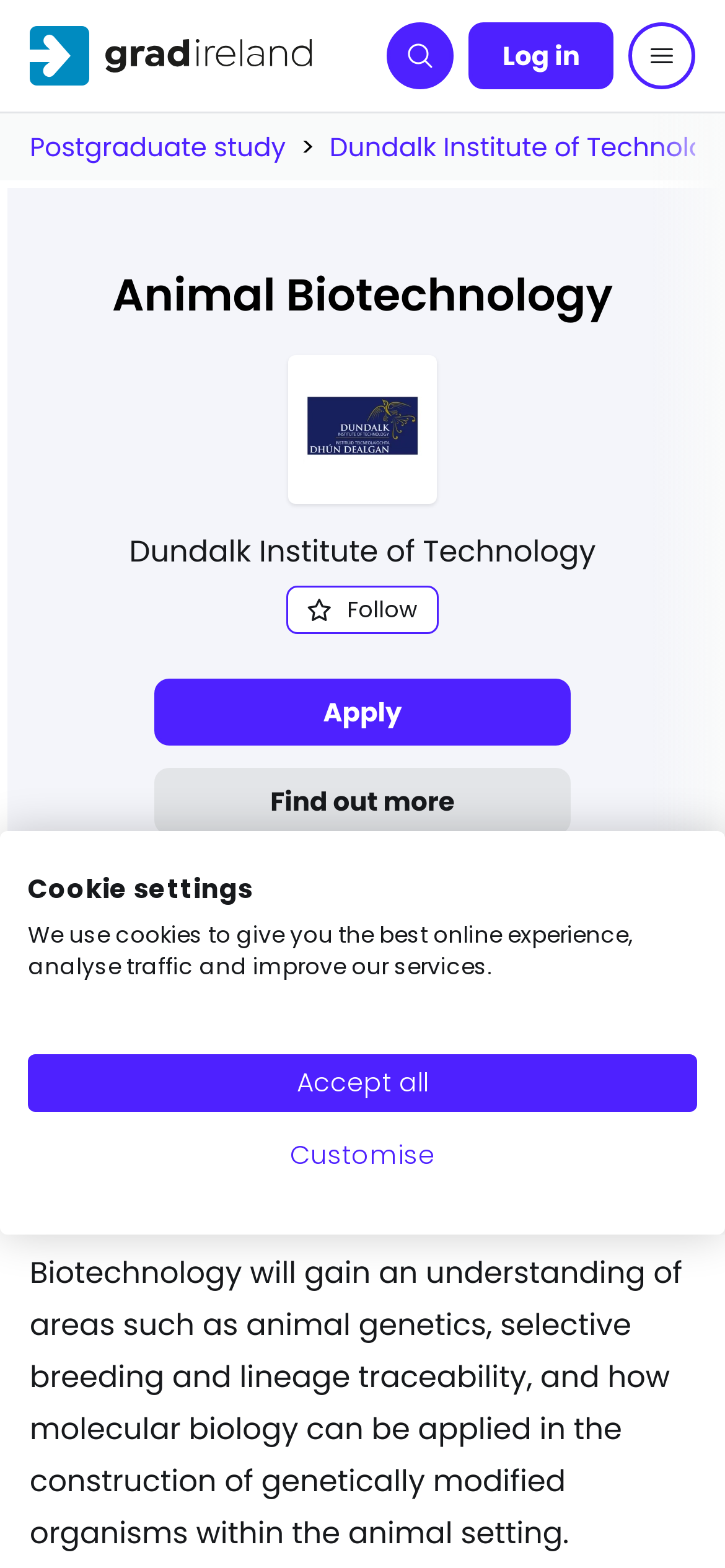Please pinpoint the bounding box coordinates for the region I should click to adhere to this instruction: "View Writers and AI policy position statement".

None